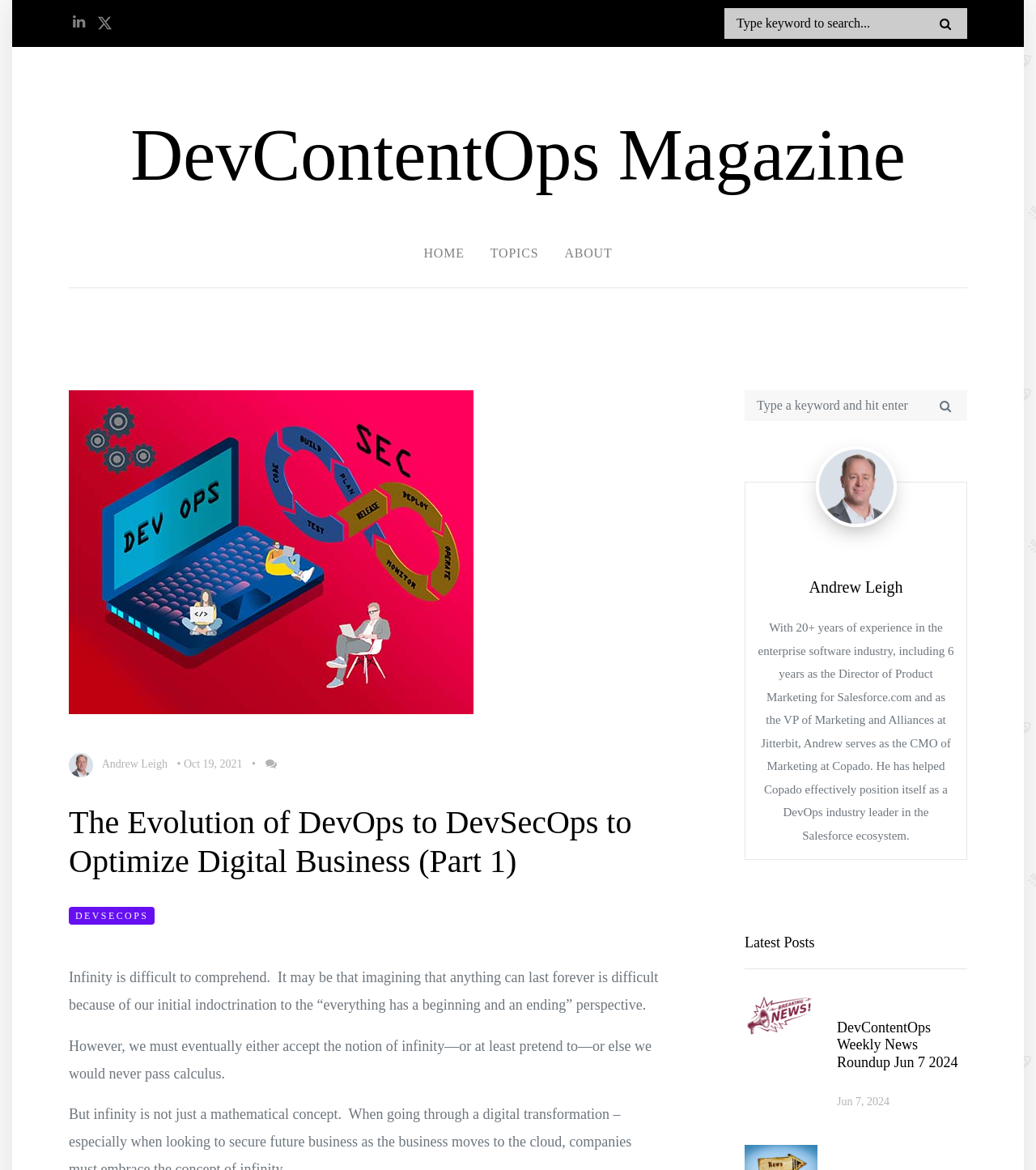Identify the bounding box coordinates of the element that should be clicked to fulfill this task: "Type a keyword and search". The coordinates should be provided as four float numbers between 0 and 1, i.e., [left, top, right, bottom].

[0.719, 0.334, 0.934, 0.36]